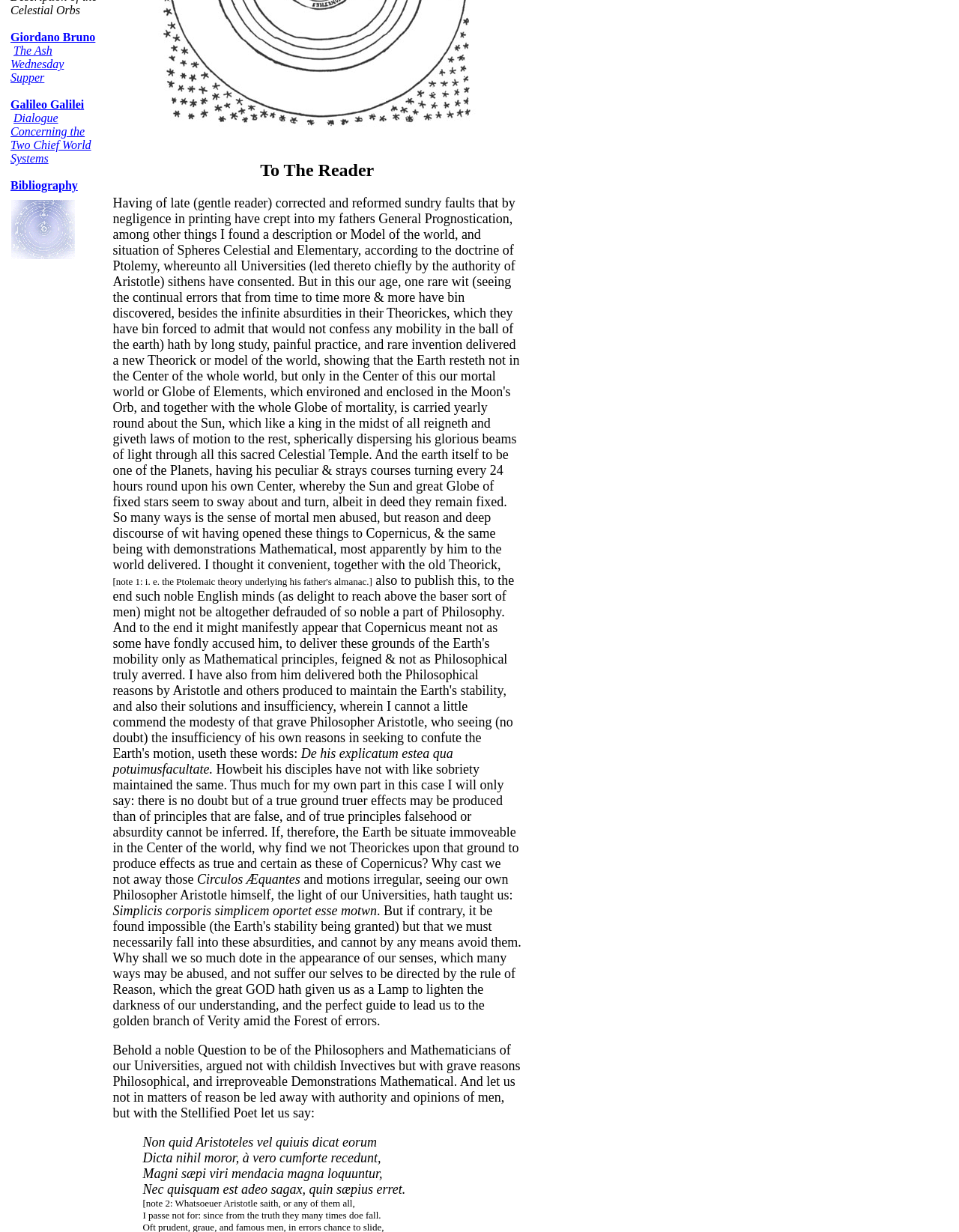Using the provided description parent_node: Introduction, find the bounding box coordinates for the UI element. Provide the coordinates in (top-left x, top-left y, bottom-right x, bottom-right y) format, ensuring all values are between 0 and 1.

[0.011, 0.208, 0.079, 0.218]